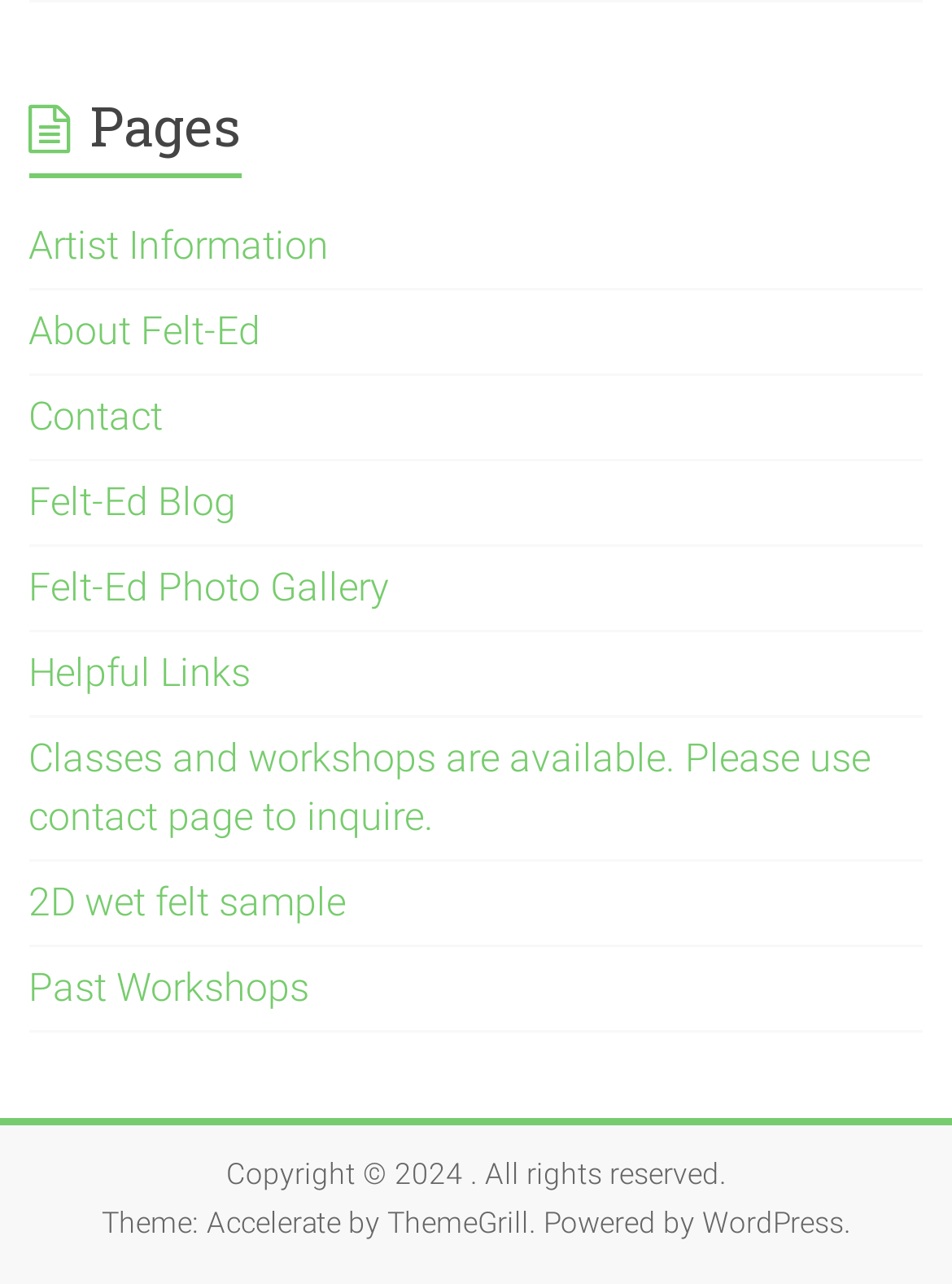Please determine the bounding box coordinates of the section I need to click to accomplish this instruction: "Check the link to Pearl Jam".

None